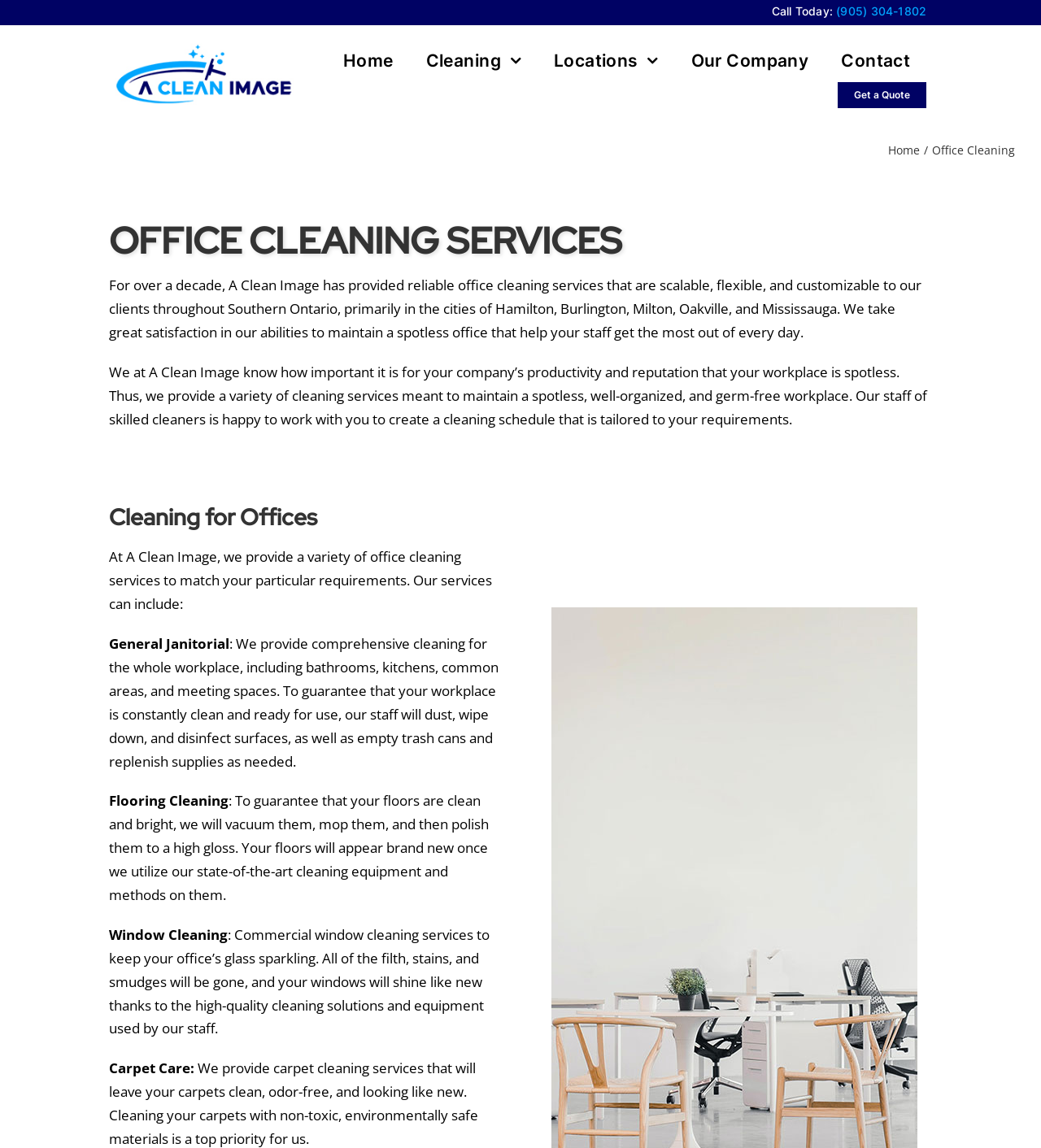What is the company name?
Kindly give a detailed and elaborate answer to the question.

I found the company name by looking at the logo element, which has a description 'A Clean Image Logo'. This suggests that the company name is 'A Clean Image'.